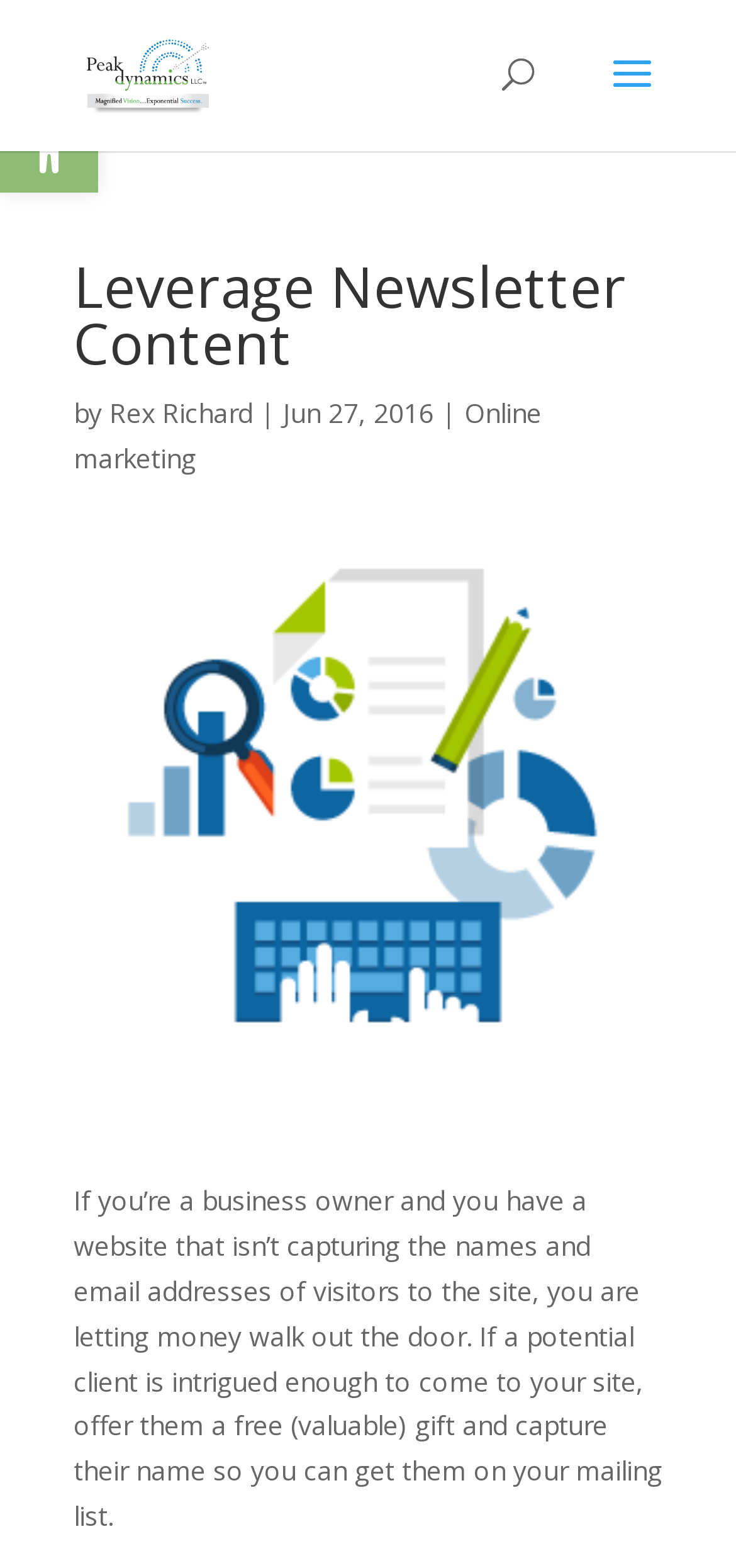Based on the element description alt="Peak Dynamics LLC", identify the bounding box of the UI element in the given webpage screenshot. The coordinates should be in the format (top-left x, top-left y, bottom-right x, bottom-right y) and must be between 0 and 1.

[0.11, 0.035, 0.289, 0.058]